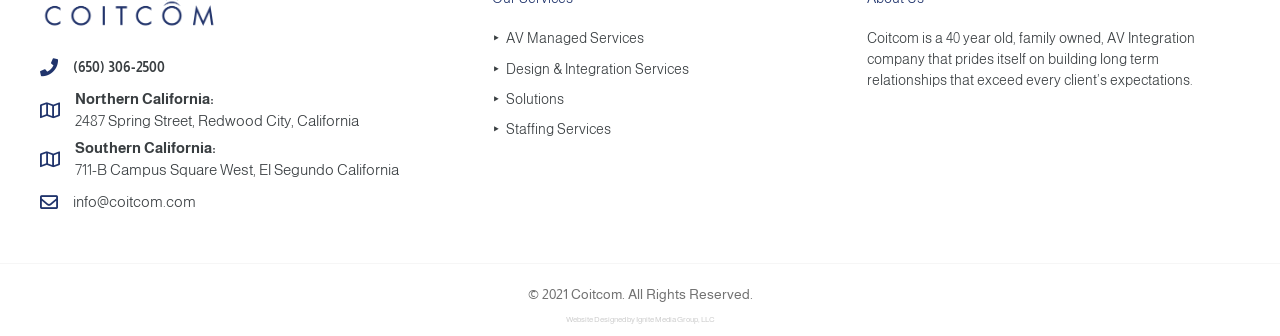Find the bounding box coordinates for the element that must be clicked to complete the instruction: "Send an email to the company". The coordinates should be four float numbers between 0 and 1, indicated as [left, top, right, bottom].

[0.057, 0.574, 0.153, 0.625]